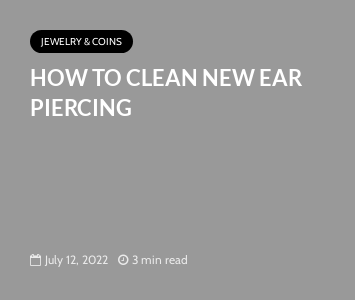Using the information from the screenshot, answer the following question thoroughly:
When was the article published?

The publication date of the article is clearly mentioned as July 12, 2022, which can be found in the article's metadata, indicating when the article was published.